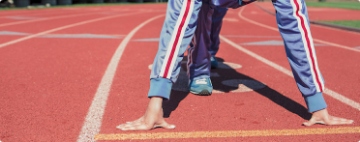What is the runner wearing?
Look at the image and answer the question with a single word or phrase.

Blue tracksuit